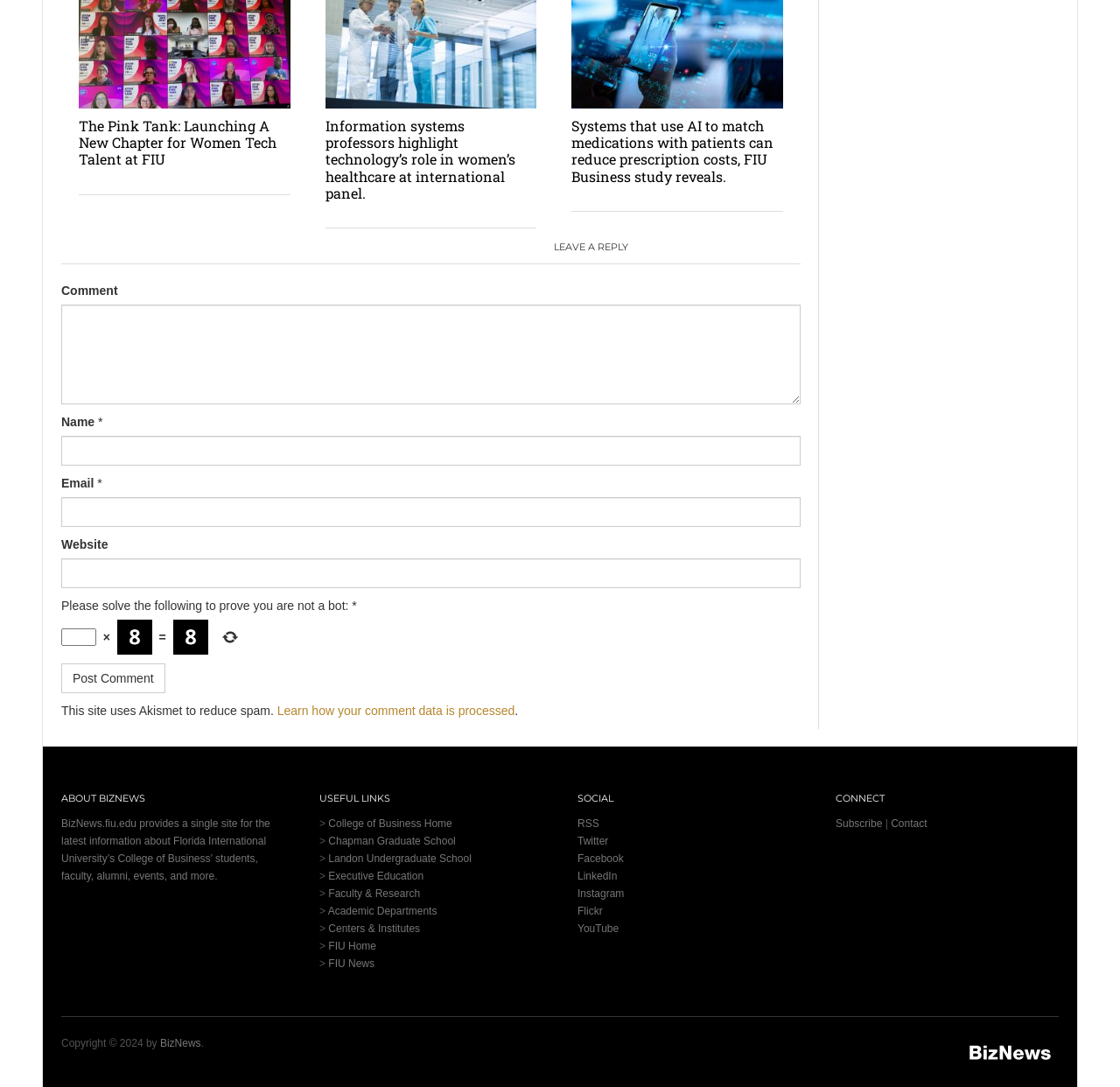Extract the bounding box coordinates for the UI element described by the text: "Executive Education". The coordinates should be in the form of [left, top, right, bottom] with values between 0 and 1.

[0.293, 0.8, 0.378, 0.811]